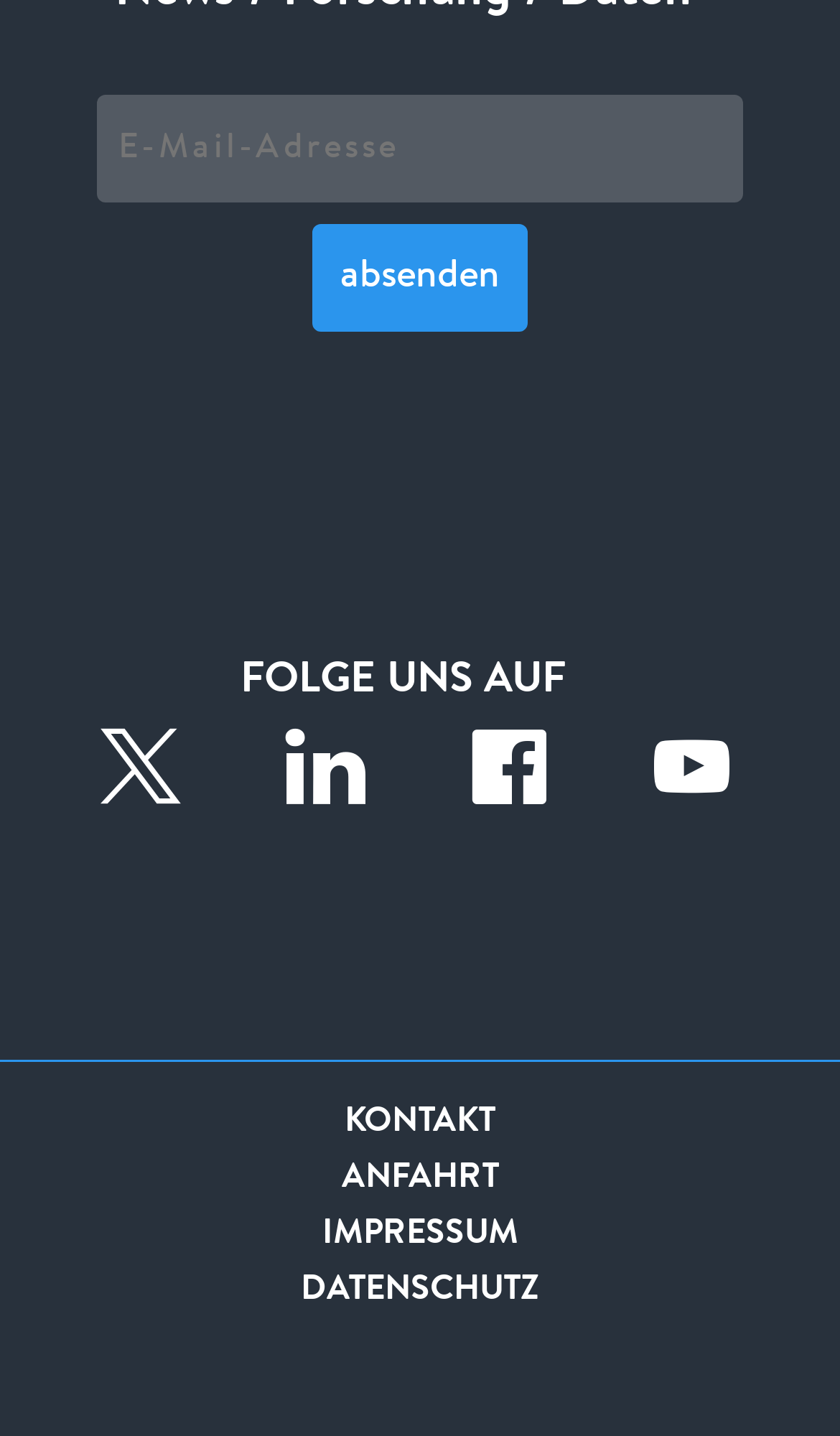Show the bounding box coordinates of the element that should be clicked to complete the task: "Enter email address".

[0.115, 0.066, 0.885, 0.141]